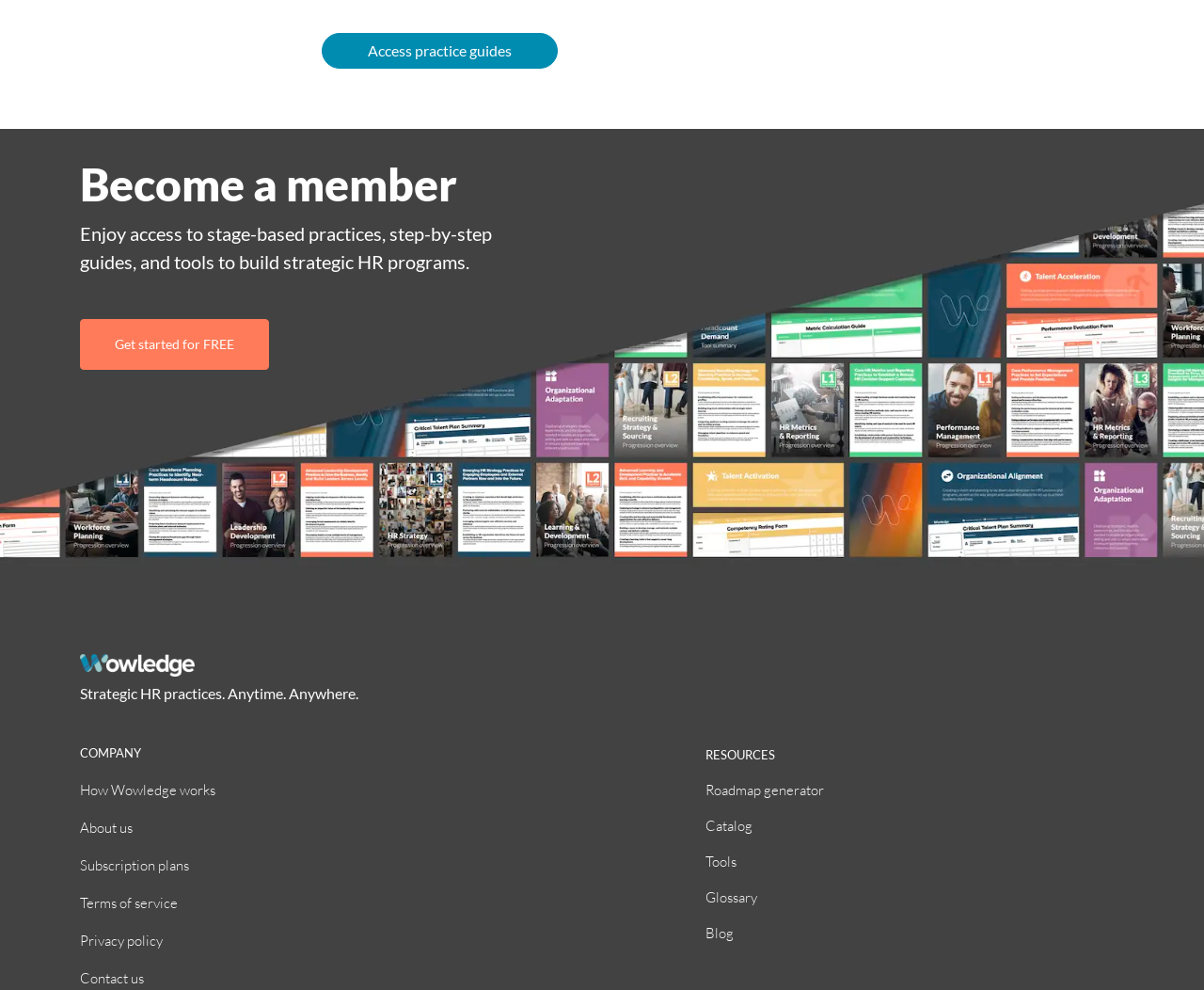Determine the bounding box coordinates of the target area to click to execute the following instruction: "View subscription plans."

[0.066, 0.865, 0.157, 0.883]